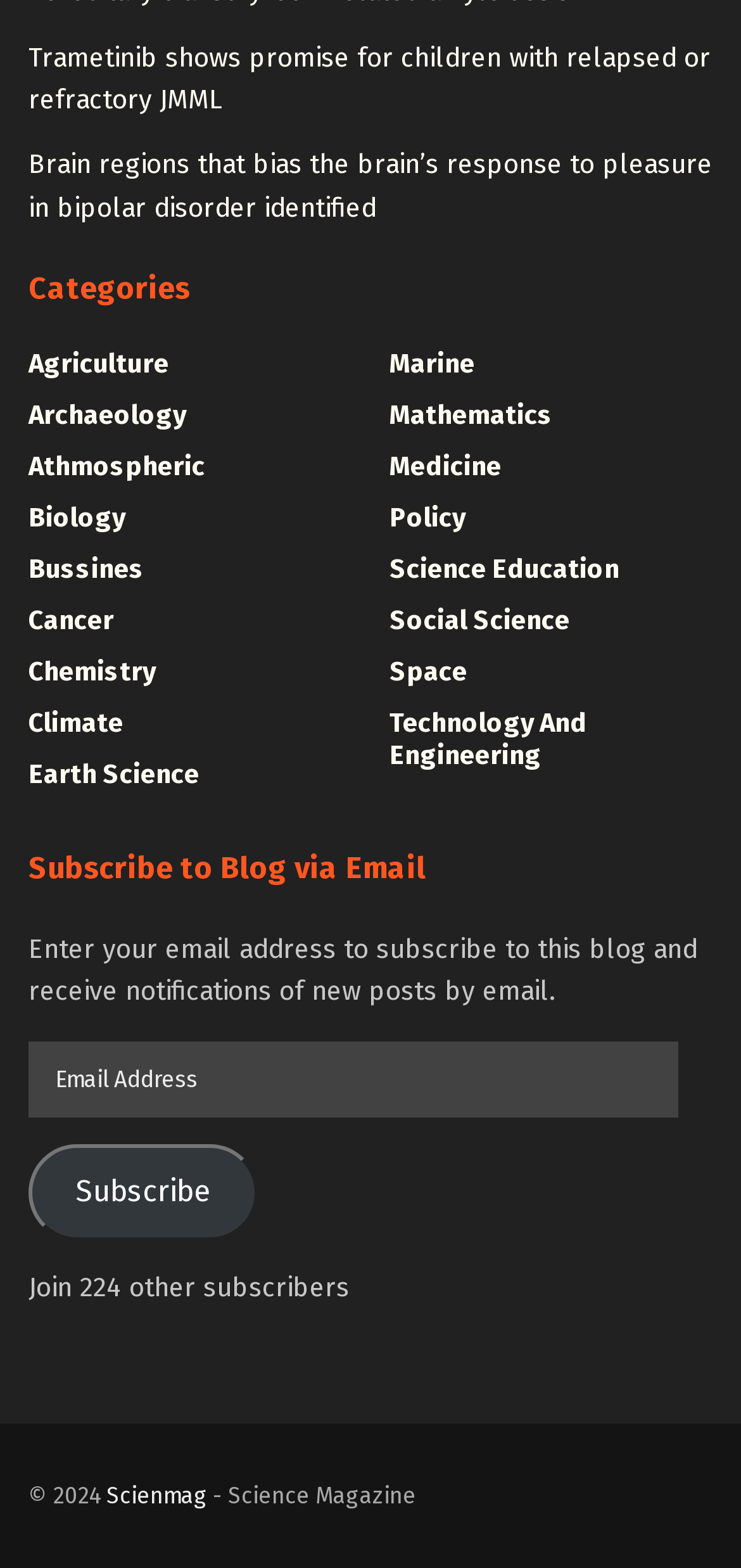Answer the question below using just one word or a short phrase: 
How many subscribers are there currently?

224